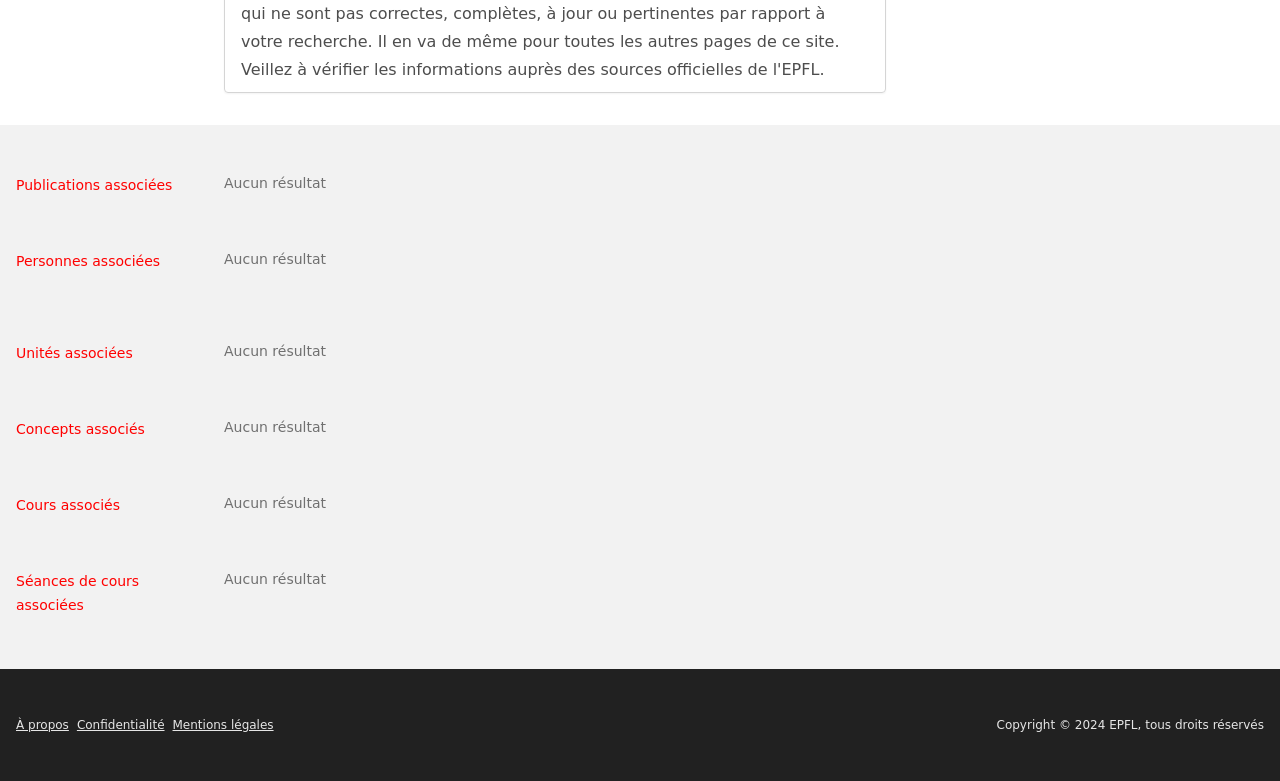Find the bounding box coordinates for the UI element whose description is: "À propos". The coordinates should be four float numbers between 0 and 1, in the format [left, top, right, bottom].

[0.012, 0.919, 0.054, 0.937]